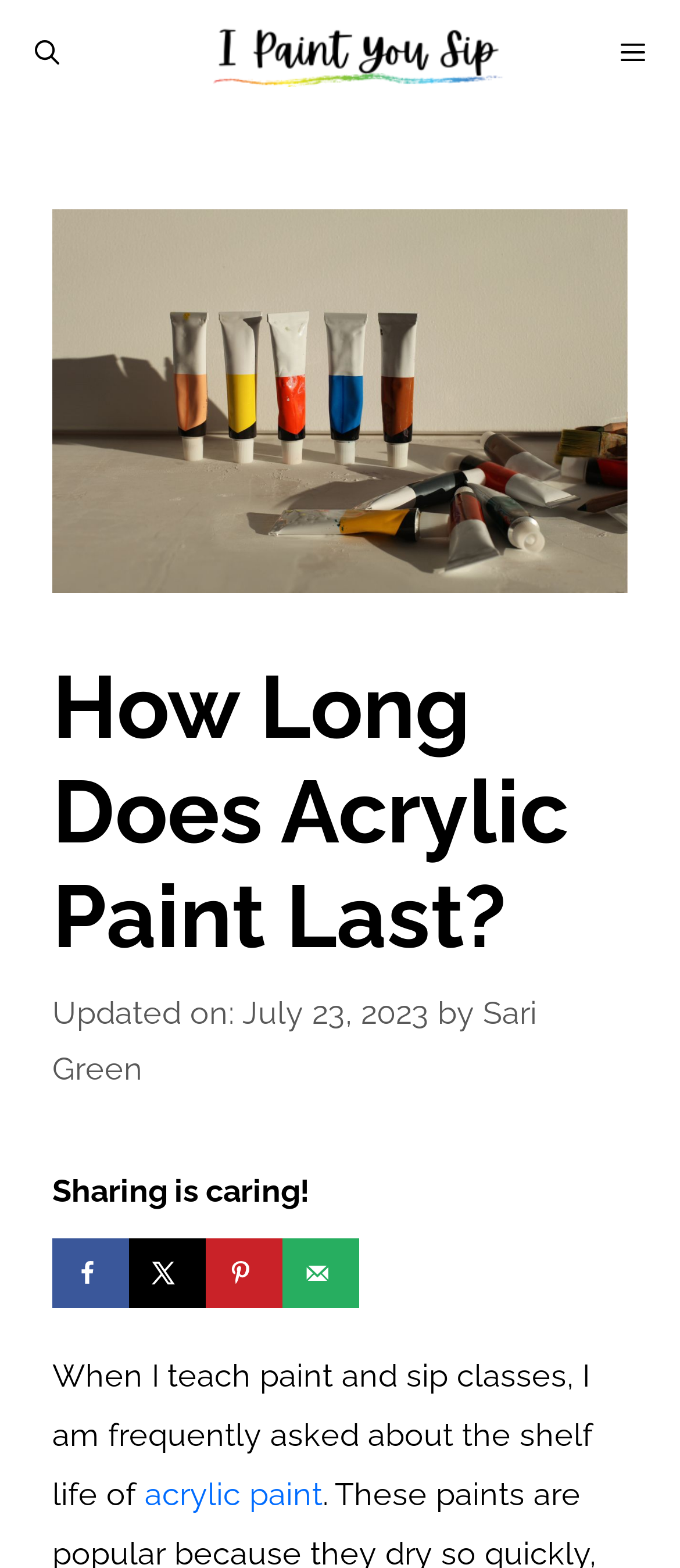Who is the author of the article?
Using the picture, provide a one-word or short phrase answer.

Sari Green